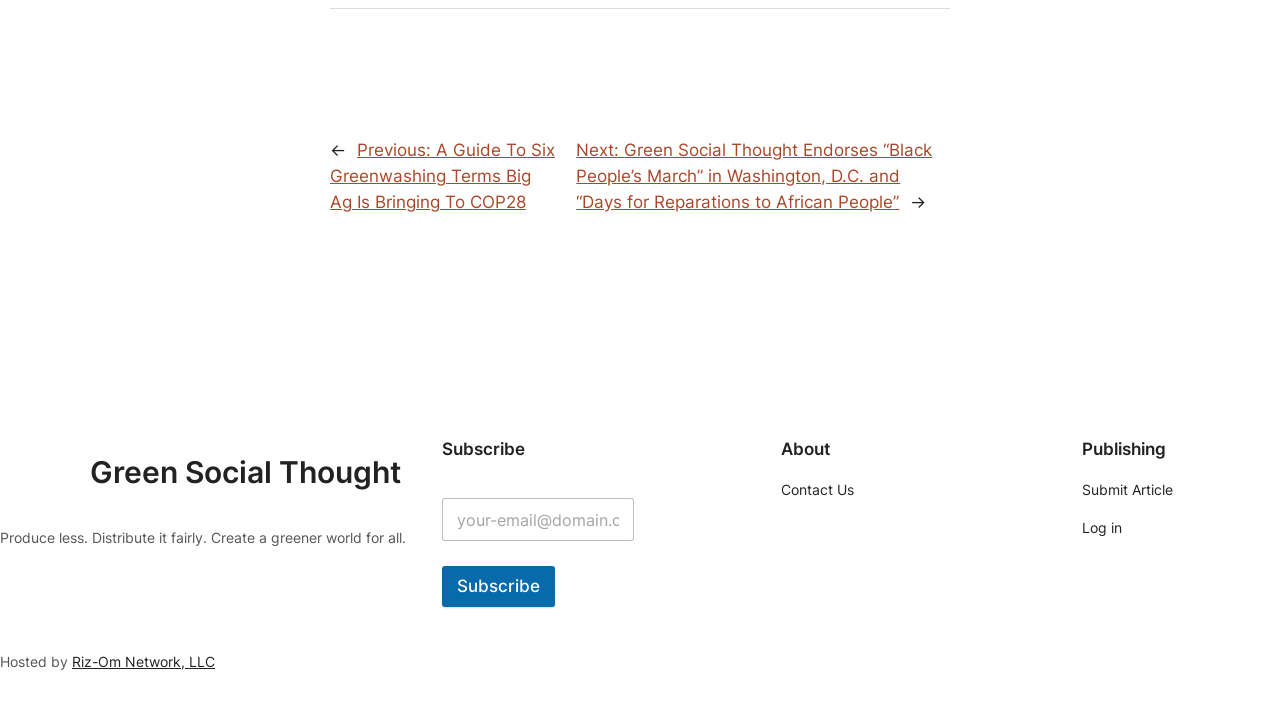Given the element description: "Contact Us", predict the bounding box coordinates of this UI element. The coordinates must be four float numbers between 0 and 1, given as [left, top, right, bottom].

[0.61, 0.673, 0.667, 0.704]